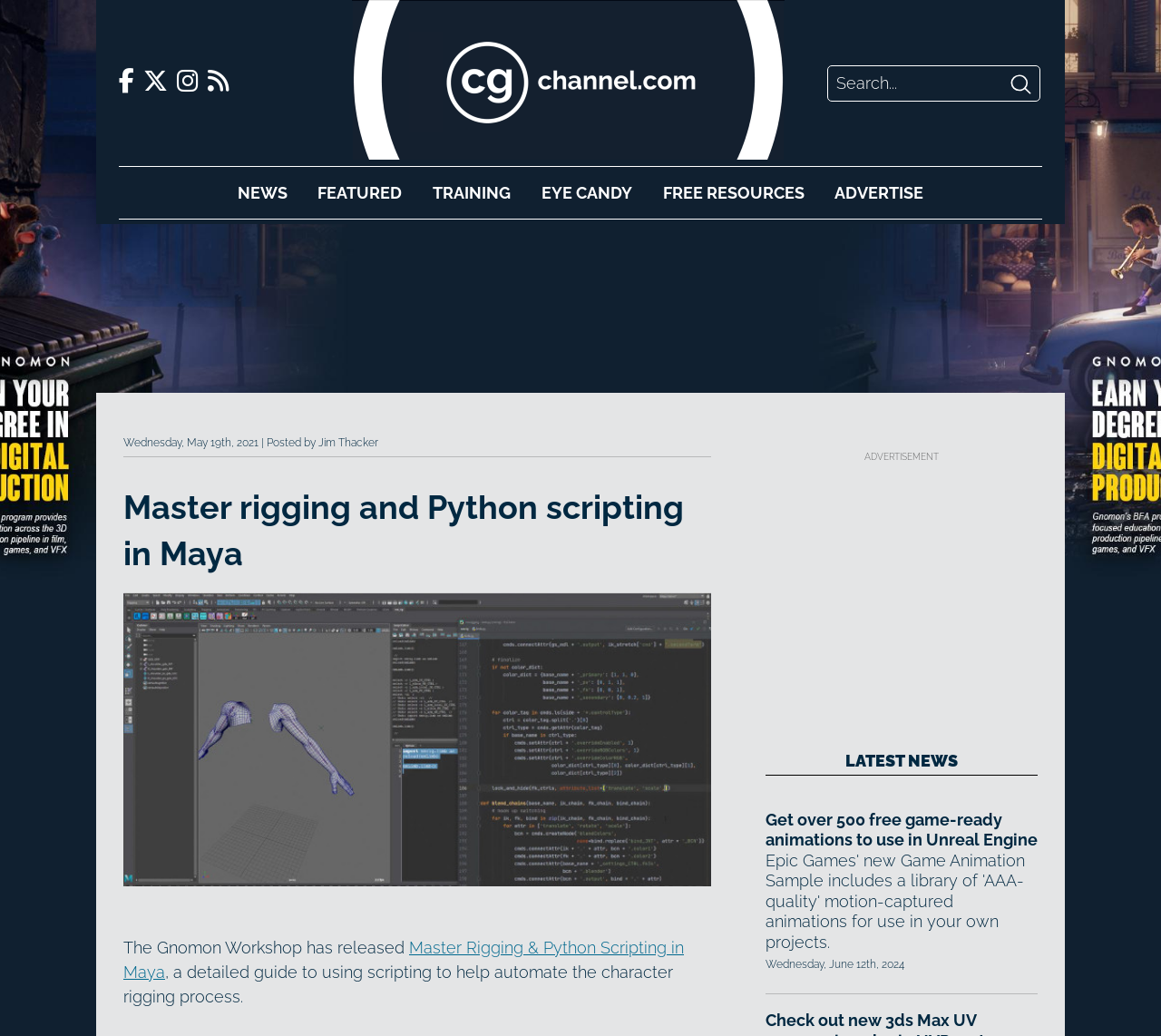Locate the bounding box coordinates of the item that should be clicked to fulfill the instruction: "Click on NEWS".

[0.204, 0.177, 0.247, 0.195]